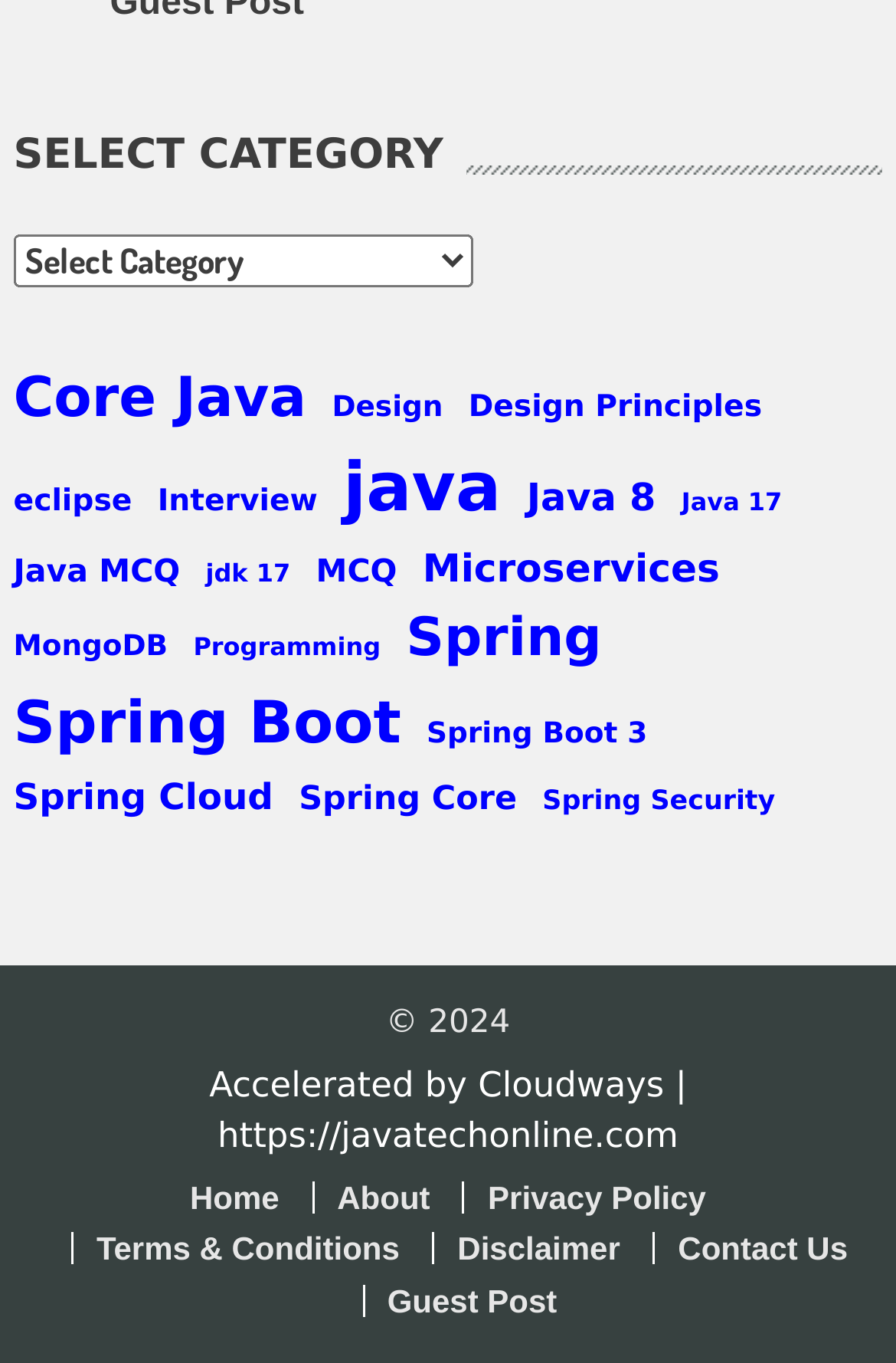From the webpage screenshot, identify the region described by Spring. Provide the bounding box coordinates as (top-left x, top-left y, bottom-right x, bottom-right y), with each value being a floating point number between 0 and 1.

[0.453, 0.44, 0.672, 0.498]